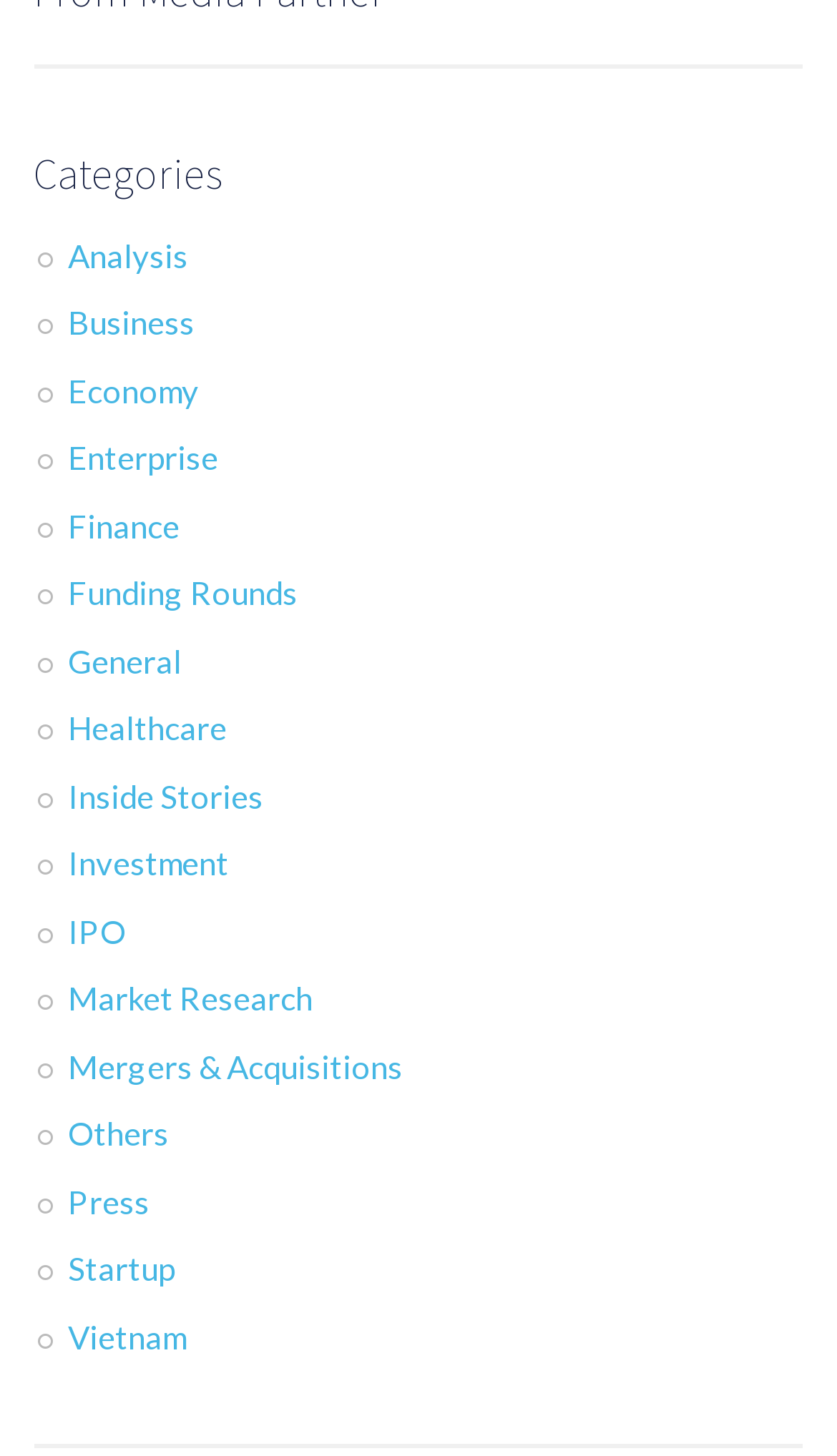Analyze the image and deliver a detailed answer to the question: Are all categories single-worded?

I examined the links under the 'Categories' heading and found that some categories have multiple words, such as 'Mergers & Acquisitions' and 'Funding Rounds', which means not all categories are single-worded.